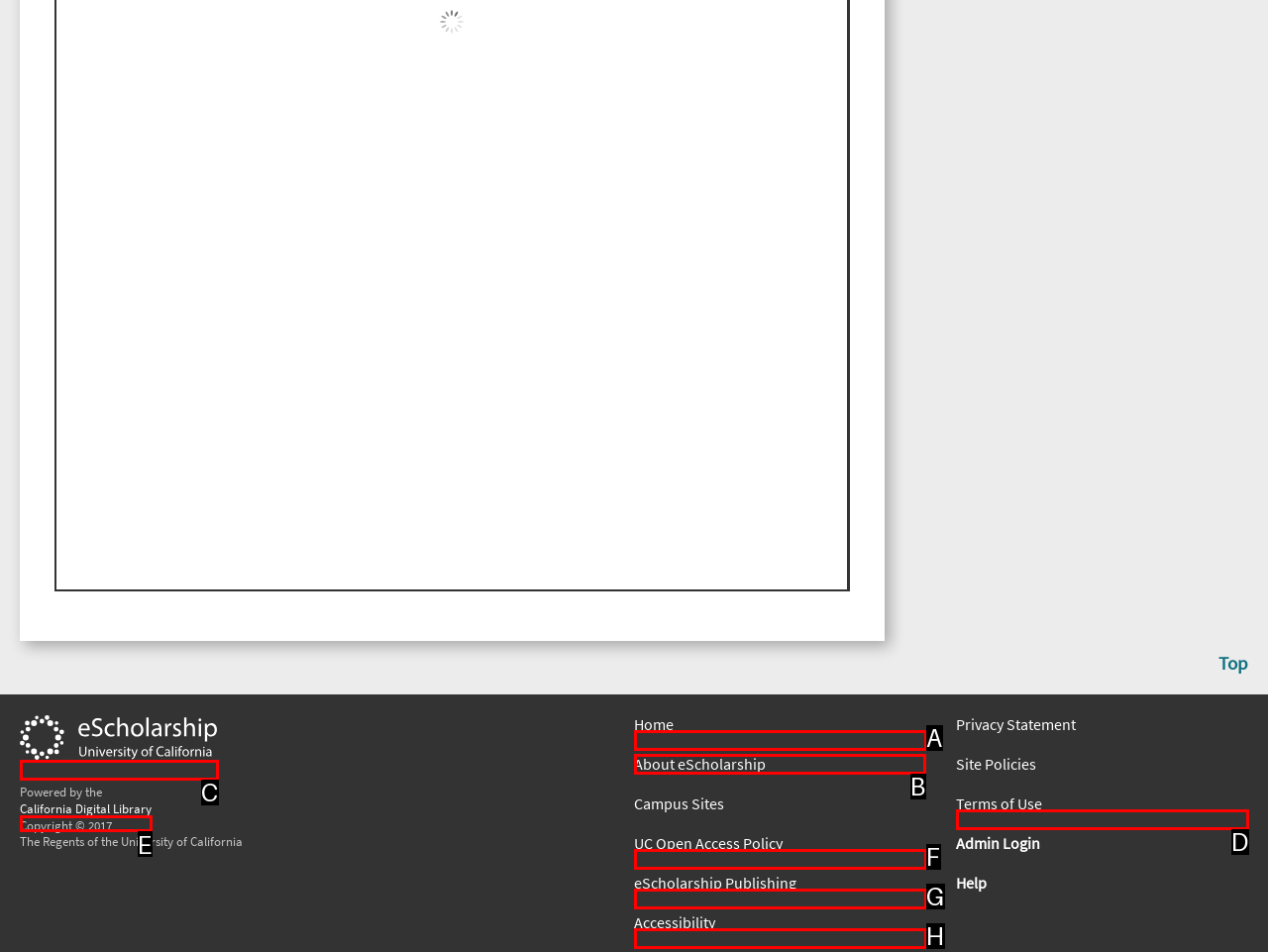To execute the task: learn about eScholarship, which one of the highlighted HTML elements should be clicked? Answer with the option's letter from the choices provided.

B